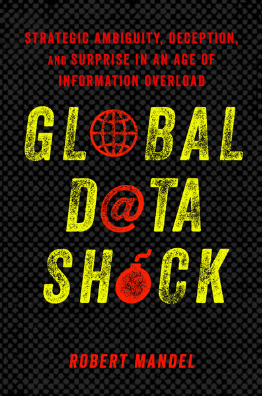What is the background color of the book cover?
Please give a detailed and elaborate answer to the question.

The title and subtitle of the book are displayed against a textured black background, which provides a striking contrast to the yellow and red font of the title.